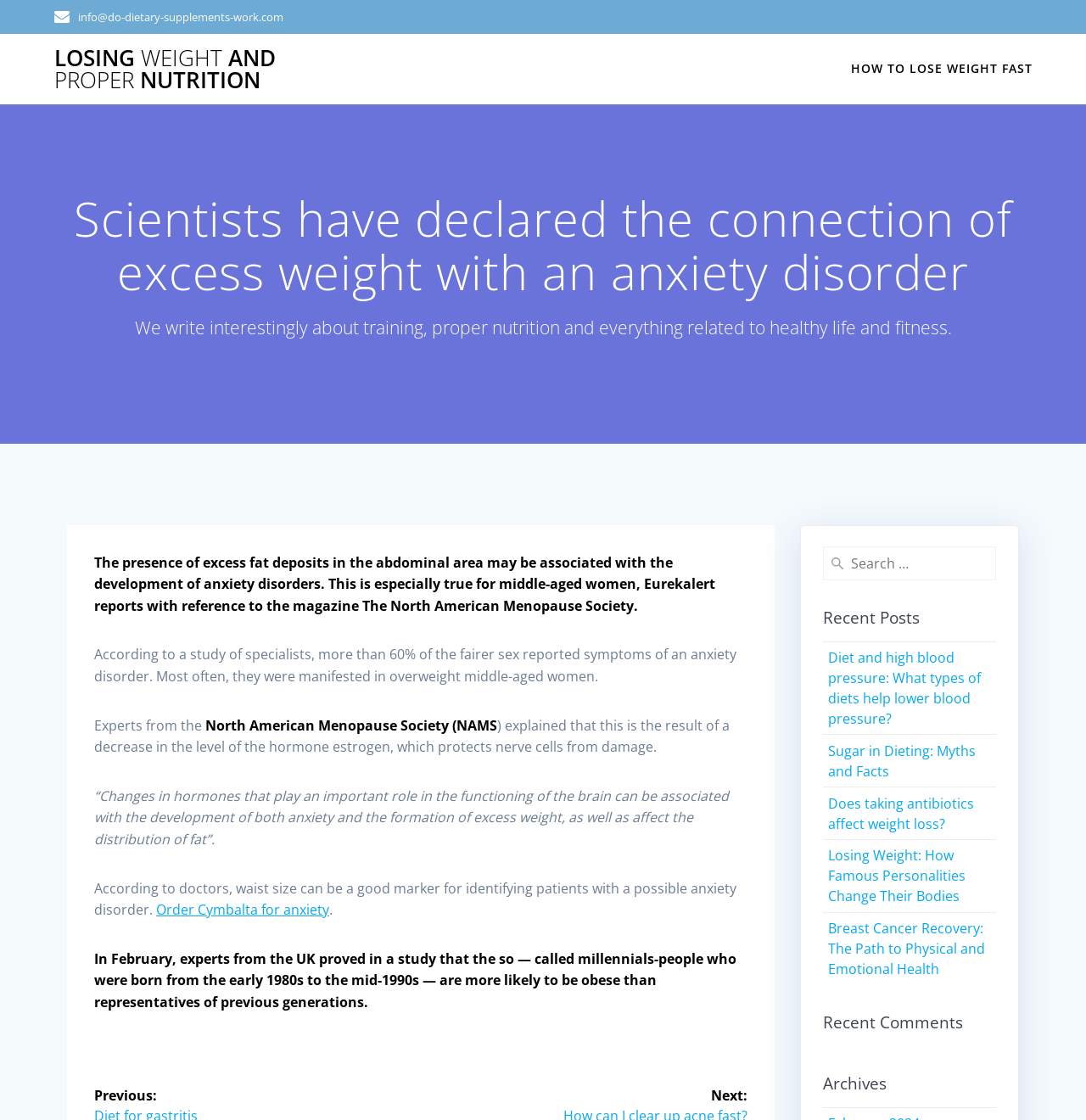Provide a short answer to the following question with just one word or phrase: What is a good marker for identifying patients with anxiety disorder?

Waist size